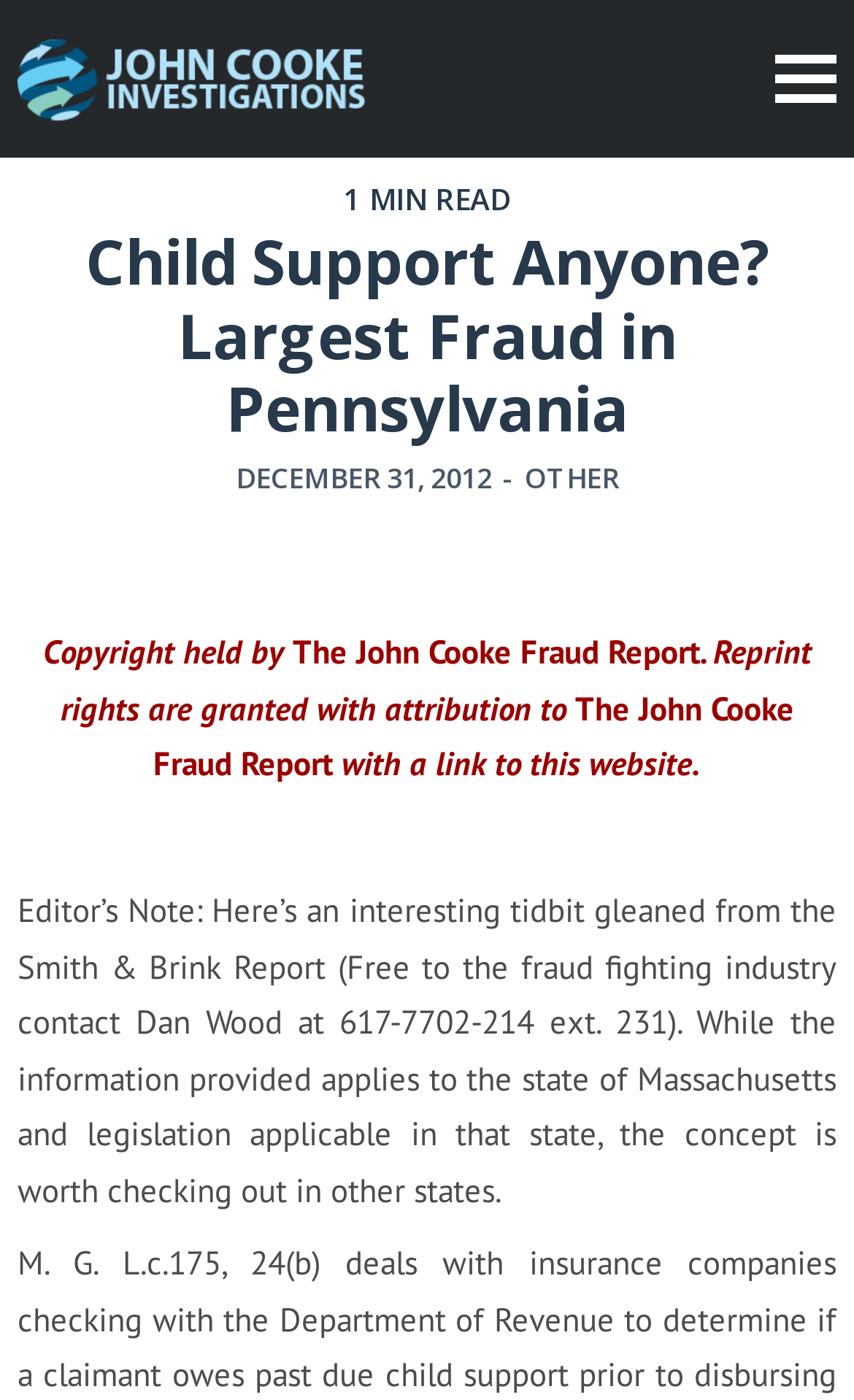Refer to the screenshot and give an in-depth answer to this question: What is the category of the article?

I found the category of the article by looking at the link element with the text 'OTHER' which has a bounding box coordinate of [0.614, 0.327, 0.724, 0.355]. This element is located below the date and above the copyright notice section.